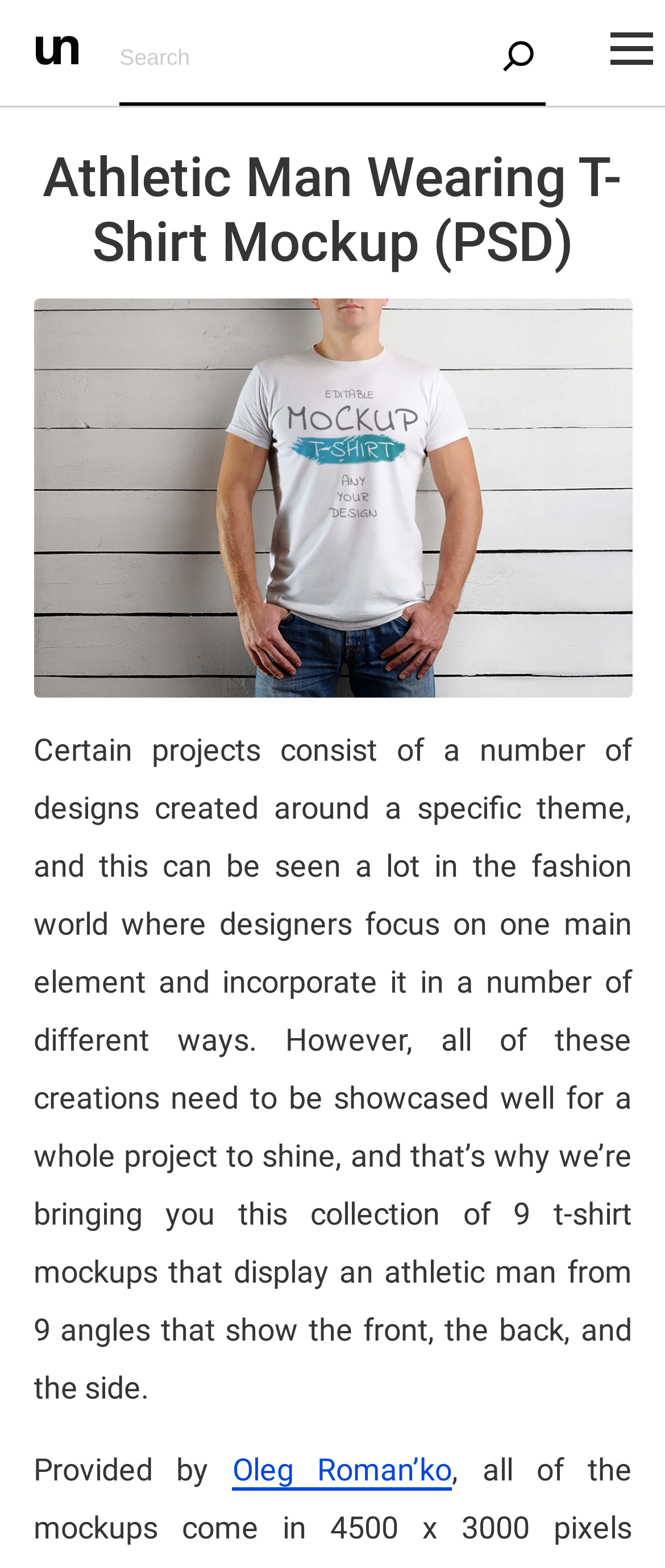Analyze the image and give a detailed response to the question:
What is the theme of the designs?

The theme of the designs can be inferred from the text description which mentions 'the fashion world' and 'designers focus on one main element and incorporate it in a number of different ways'. This suggests that the theme of the designs is related to fashion.